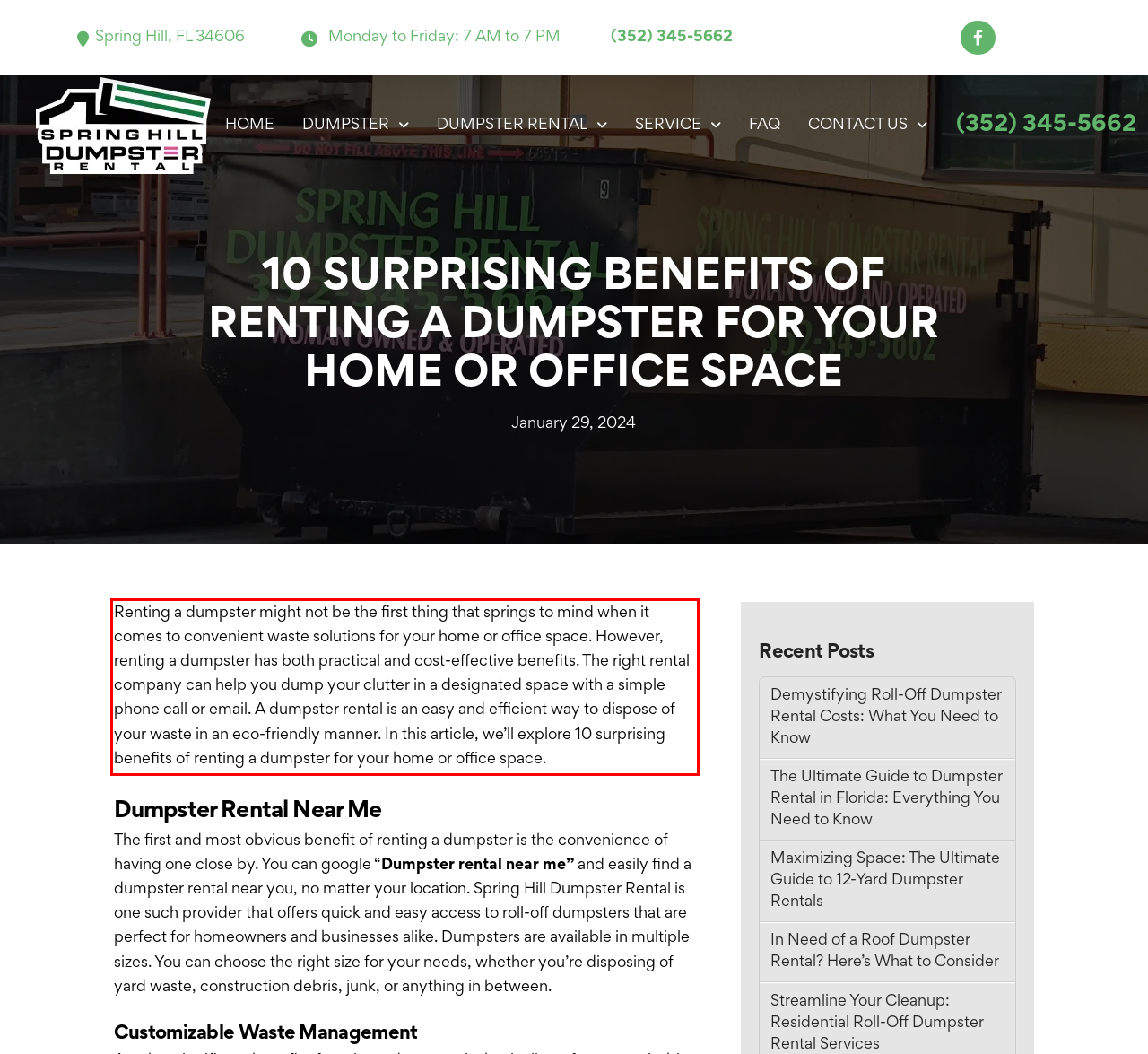Given a webpage screenshot with a red bounding box, perform OCR to read and deliver the text enclosed by the red bounding box.

Renting a dumpster might not be the first thing that springs to mind when it comes to convenient waste solutions for your home or office space. However, renting a dumpster has both practical and cost-effective benefits. The right rental company can help you dump your clutter in a designated space with a simple phone call or email. A dumpster rental is an easy and efficient way to dispose of your waste in an eco-friendly manner. In this article, we’ll explore 10 surprising benefits of renting a dumpster for your home or office space.